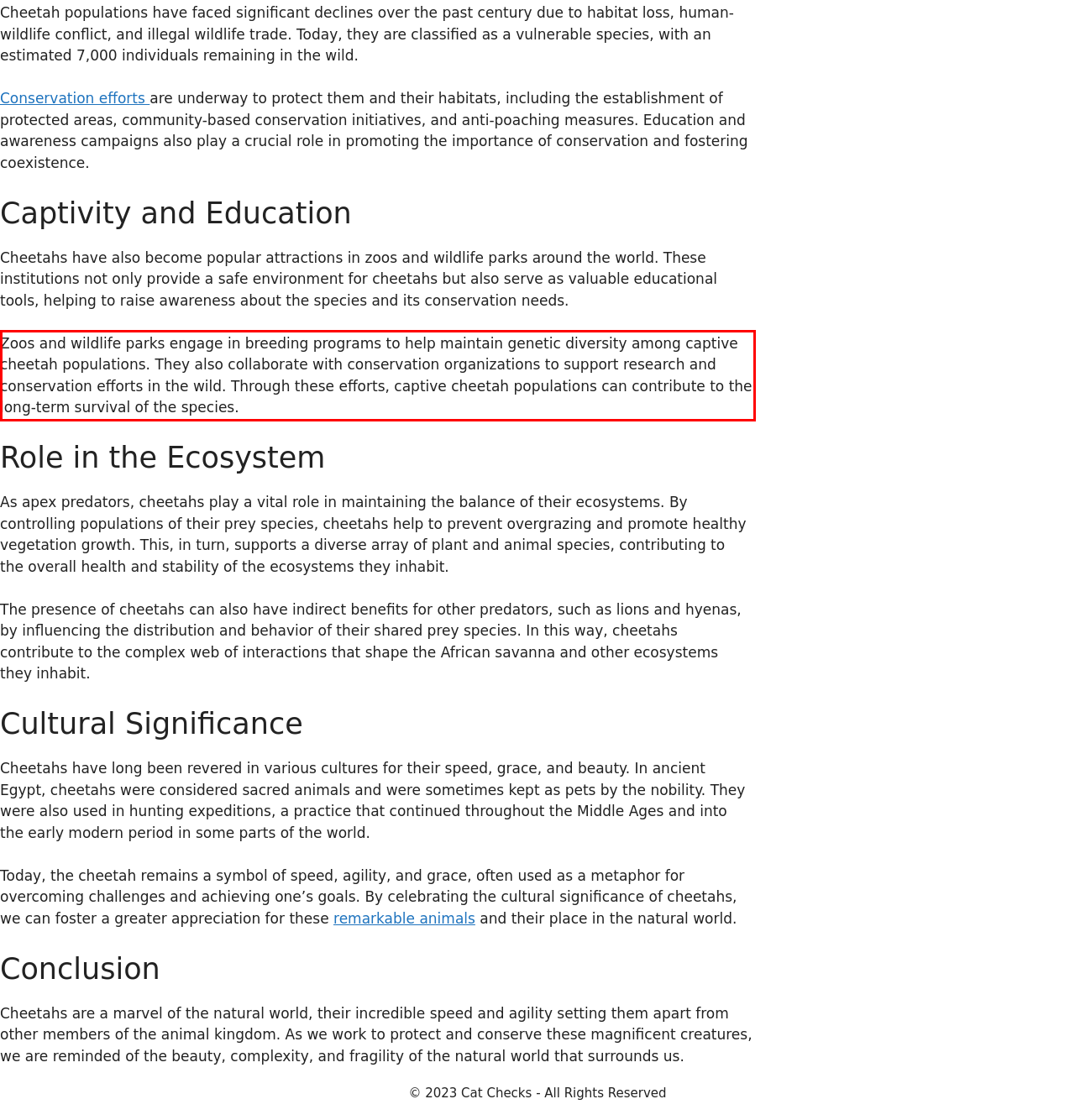Please examine the webpage screenshot containing a red bounding box and use OCR to recognize and output the text inside the red bounding box.

Zoos and wildlife parks engage in breeding programs to help maintain genetic diversity among captive cheetah populations. They also collaborate with conservation organizations to support research and conservation efforts in the wild. Through these efforts, captive cheetah populations can contribute to the long-term survival of the species.